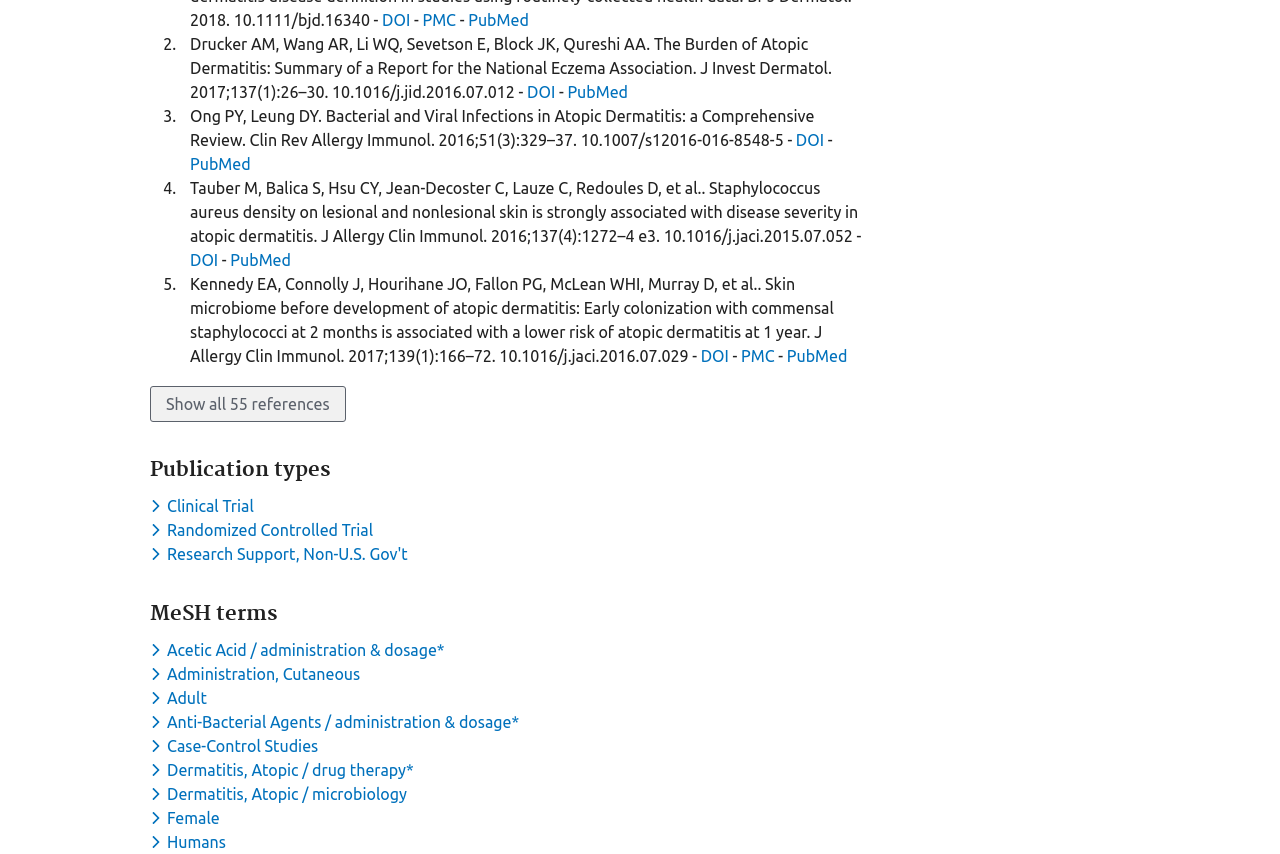How many references are shown initially?
Respond with a short answer, either a single word or a phrase, based on the image.

5